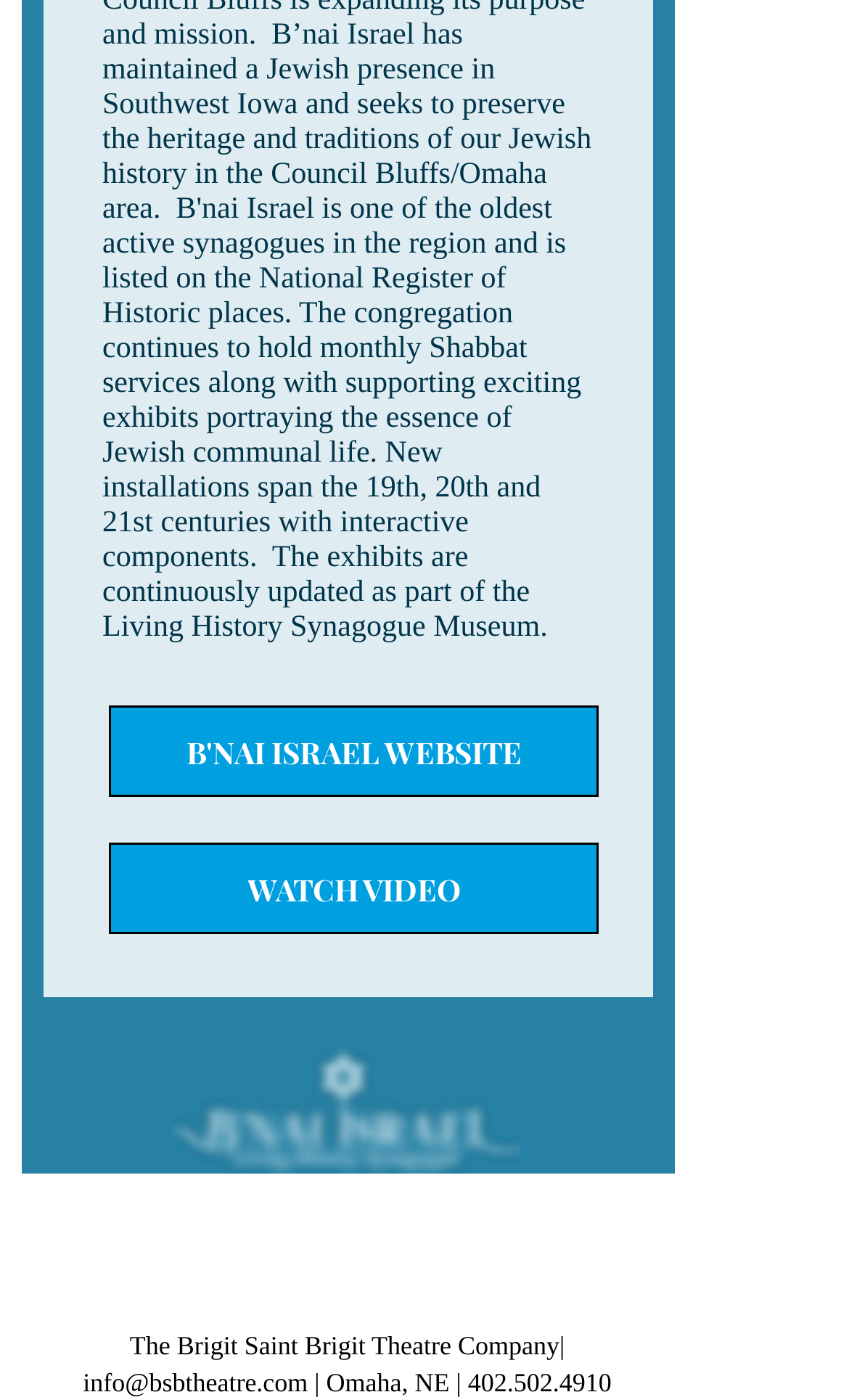Provide a single word or phrase to answer the given question: 
How many social media links are there?

4